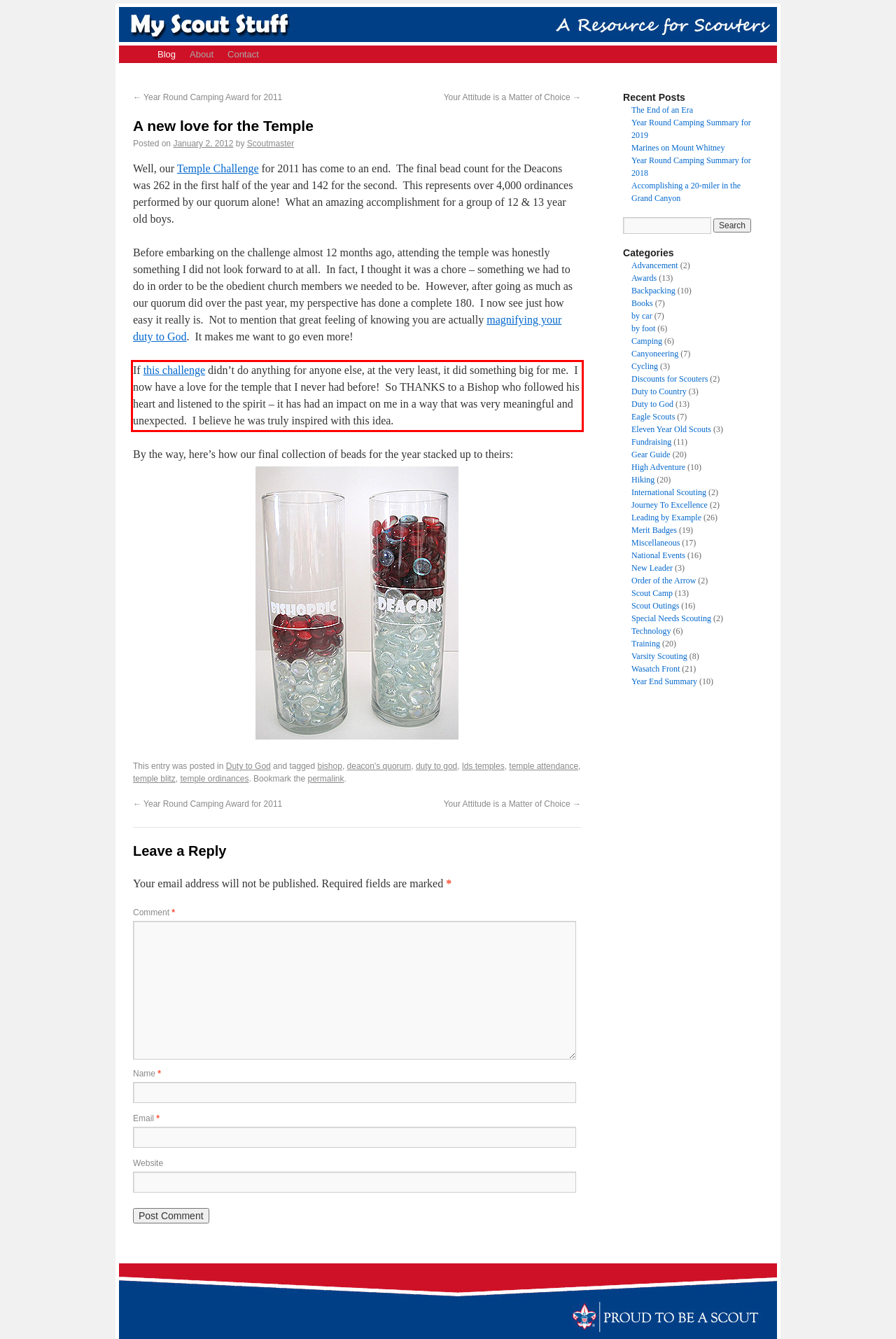You have a screenshot of a webpage with a UI element highlighted by a red bounding box. Use OCR to obtain the text within this highlighted area.

If this challenge didn’t do anything for anyone else, at the very least, it did something big for me. I now have a love for the temple that I never had before! So THANKS to a Bishop who followed his heart and listened to the spirit – it has had an impact on me in a way that was very meaningful and unexpected. I believe he was truly inspired with this idea.